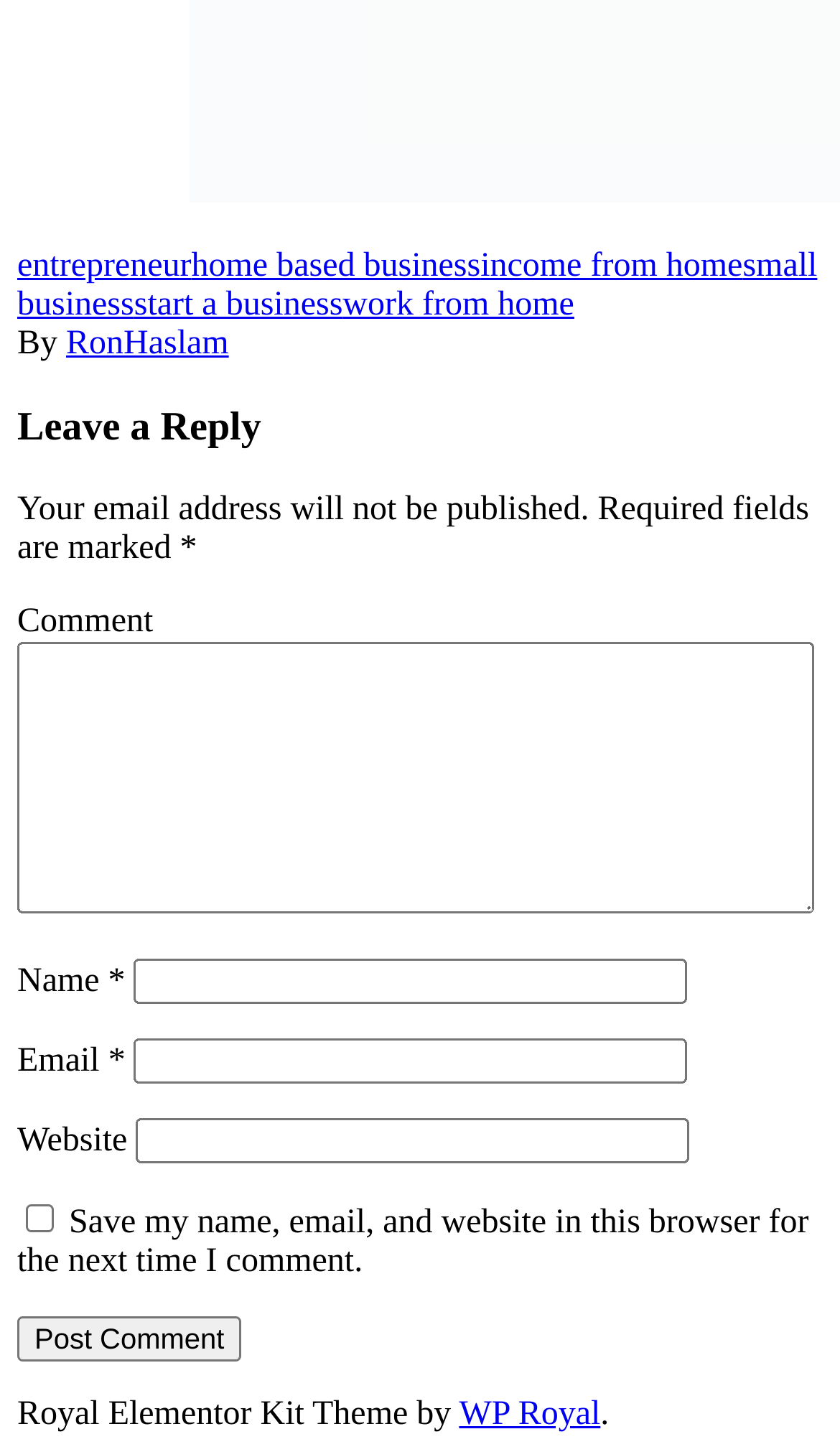What is the theme of the website?
Give a one-word or short phrase answer based on the image.

Royal Elementor Kit